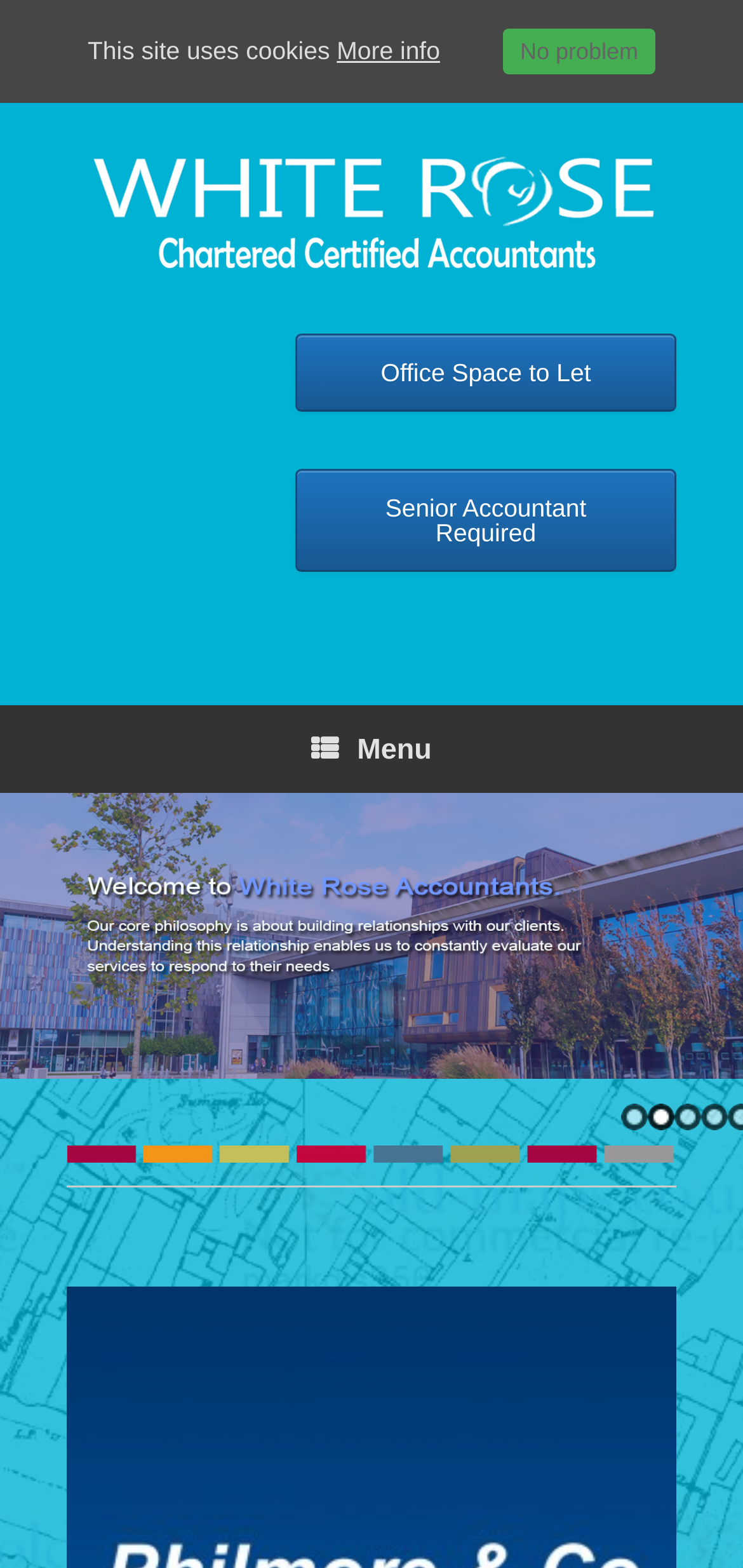Identify the bounding box coordinates for the element that needs to be clicked to fulfill this instruction: "Go to next page". Provide the coordinates in the format of four float numbers between 0 and 1: [left, top, right, bottom].

[0.923, 0.572, 1.0, 0.609]